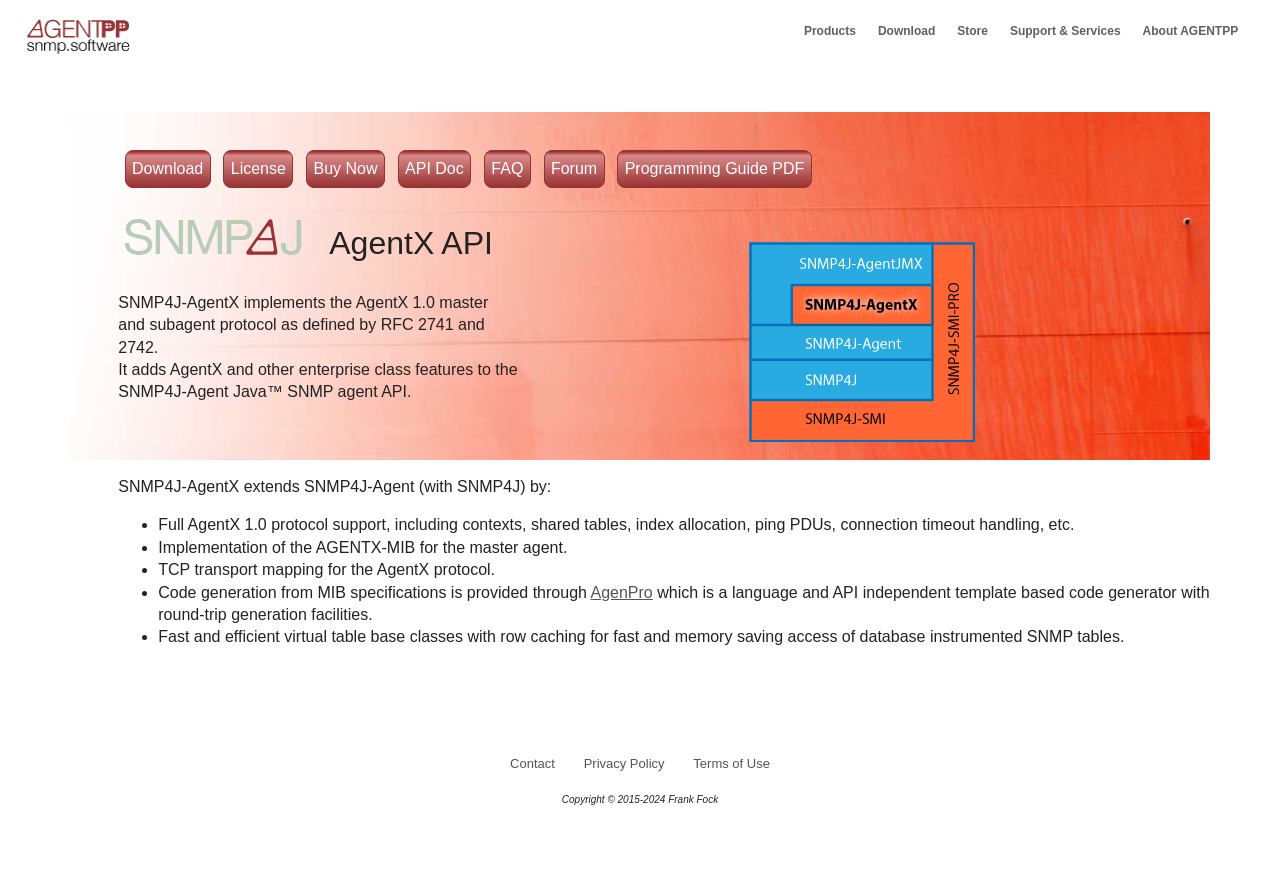Please provide the bounding box coordinates for the UI element as described: "Flying Saucer Review Magazine". The coordinates must be four floats between 0 and 1, represented as [left, top, right, bottom].

None